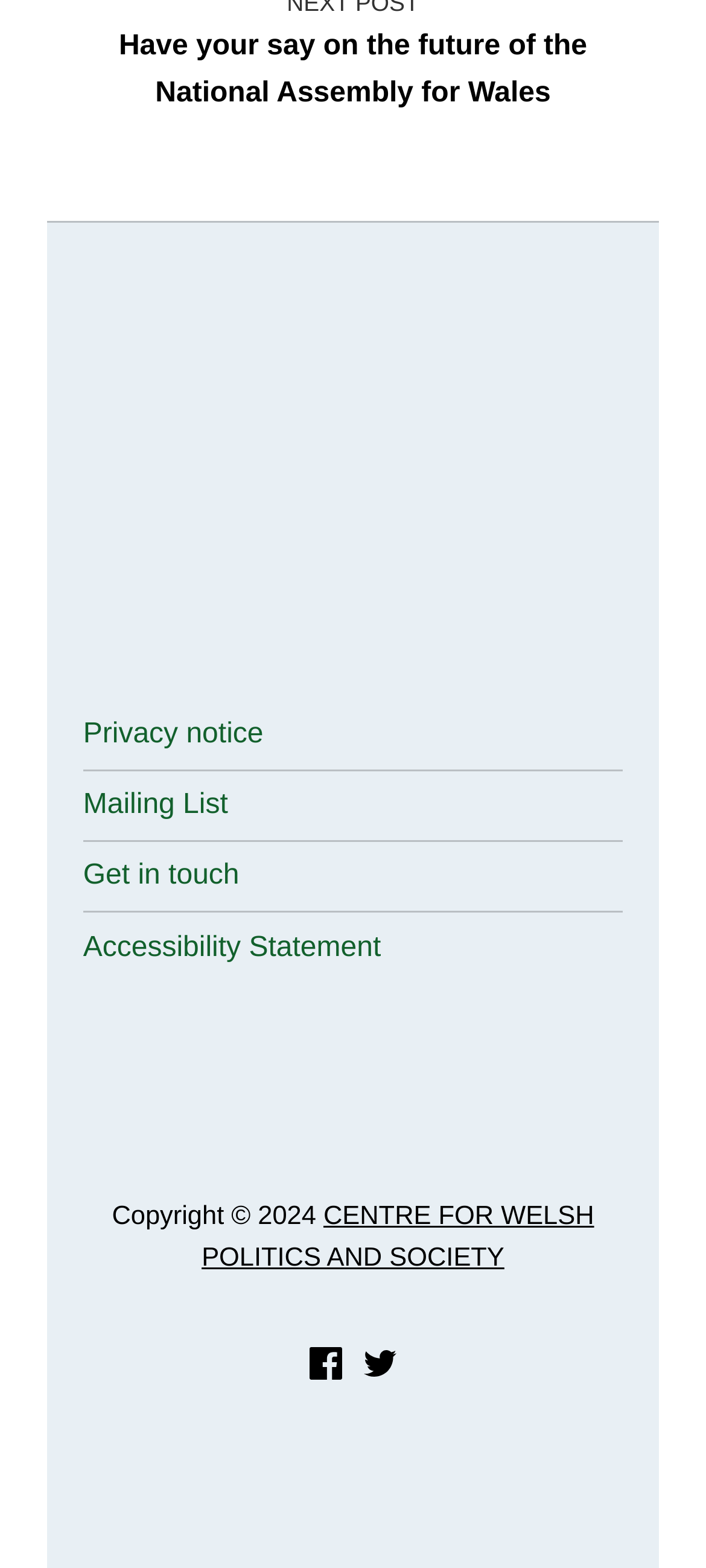Please determine the bounding box coordinates of the element's region to click in order to carry out the following instruction: "Check the Twitter page". The coordinates should be four float numbers between 0 and 1, i.e., [left, top, right, bottom].

[0.515, 0.86, 0.562, 0.88]